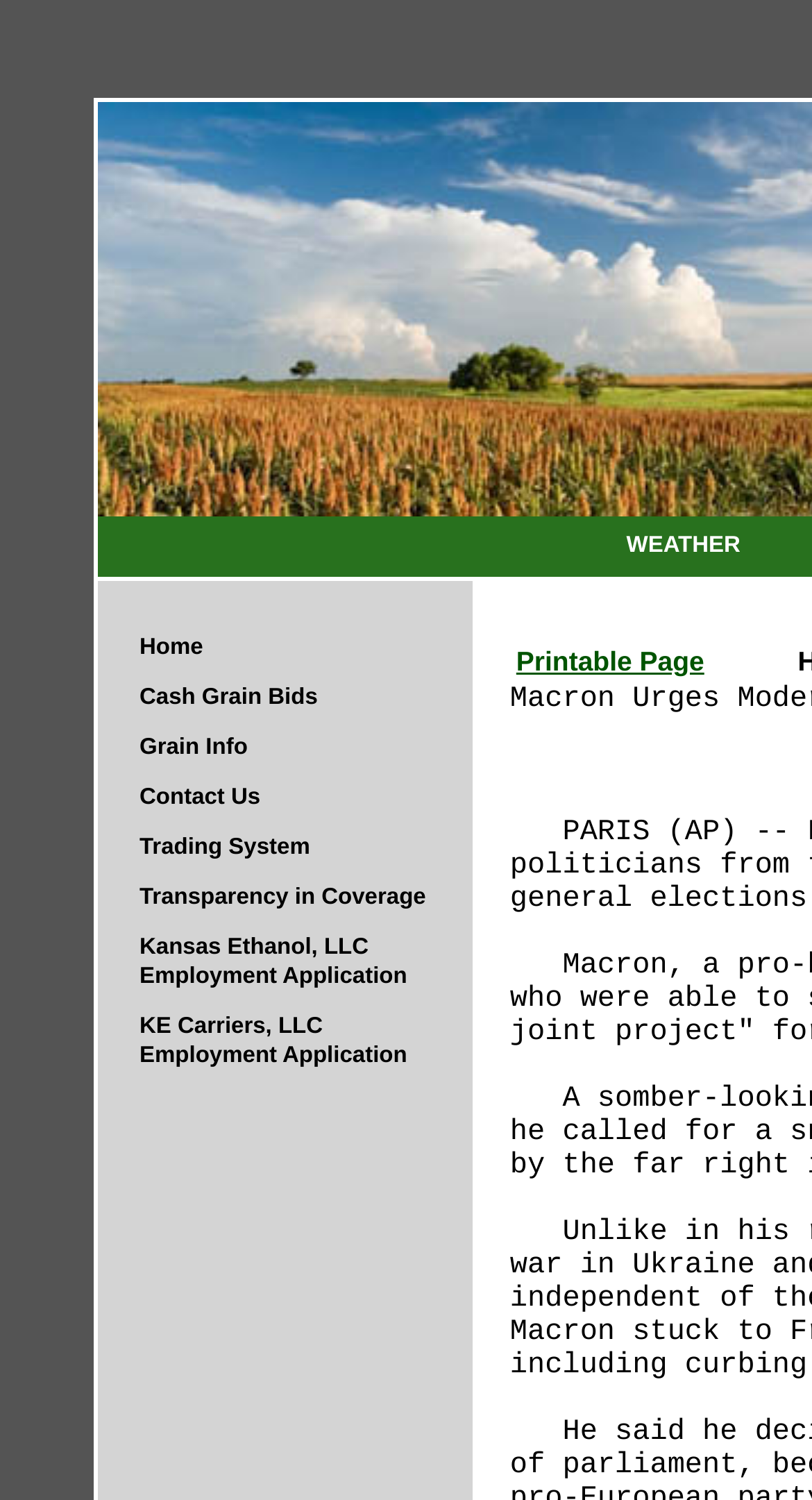Kindly respond to the following question with a single word or a brief phrase: 
What is the last link in the top navigation bar?

Kansas Ethanol, LLC Employment Application